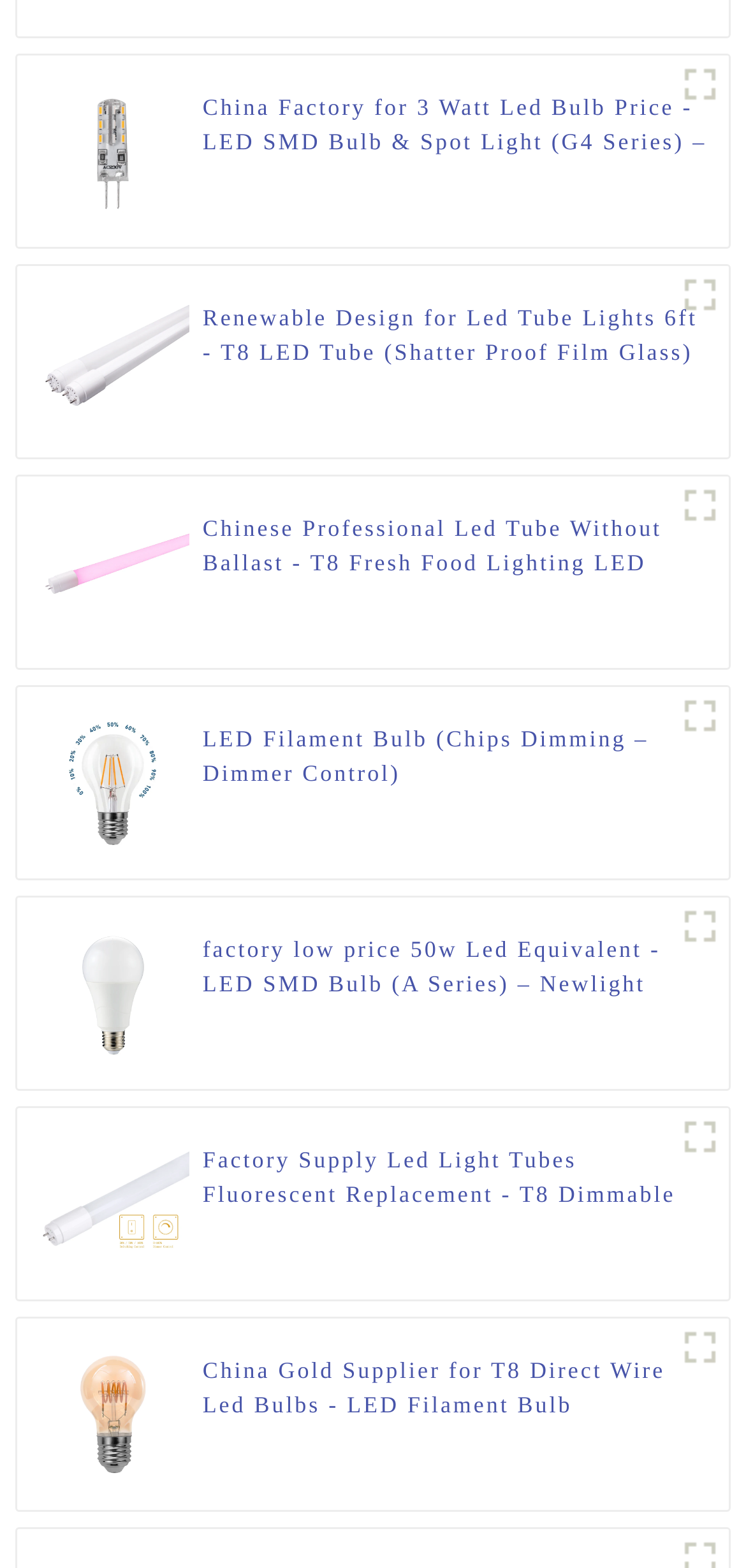Please identify the bounding box coordinates of the area that needs to be clicked to fulfill the following instruction: "Discover factory low price 50w Led Equivalent."

[0.048, 0.624, 0.254, 0.641]